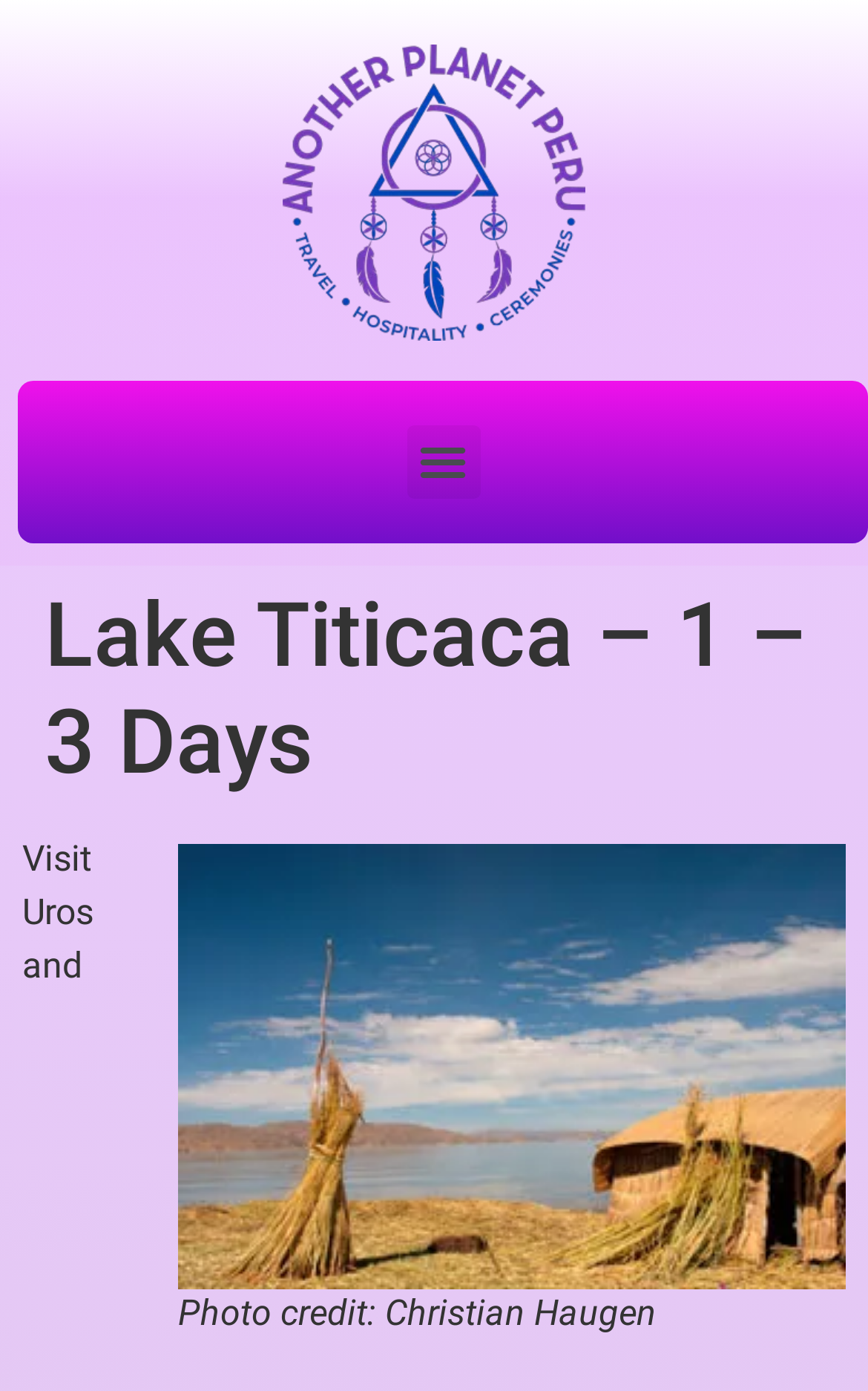Give a short answer using one word or phrase for the question:
What is the credit for the photo?

Christian Haugen